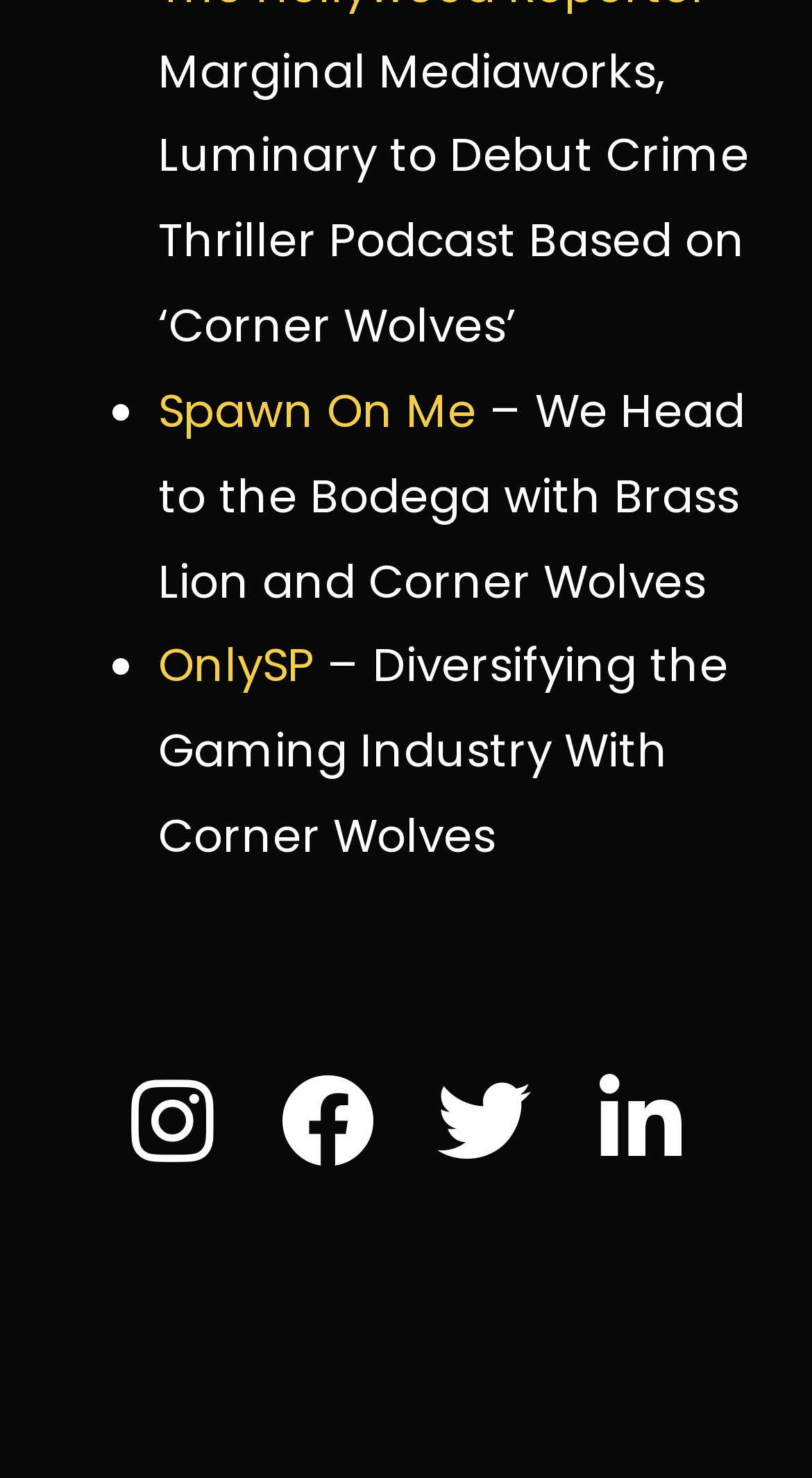Refer to the screenshot and answer the following question in detail:
What is the position of the Twitter link?

I analyzed the bounding box coordinates of the Twitter link element and found that its y1 and y2 values are 0.727 and 0.791, respectively, which indicates that it is located at the middle bottom of the webpage.